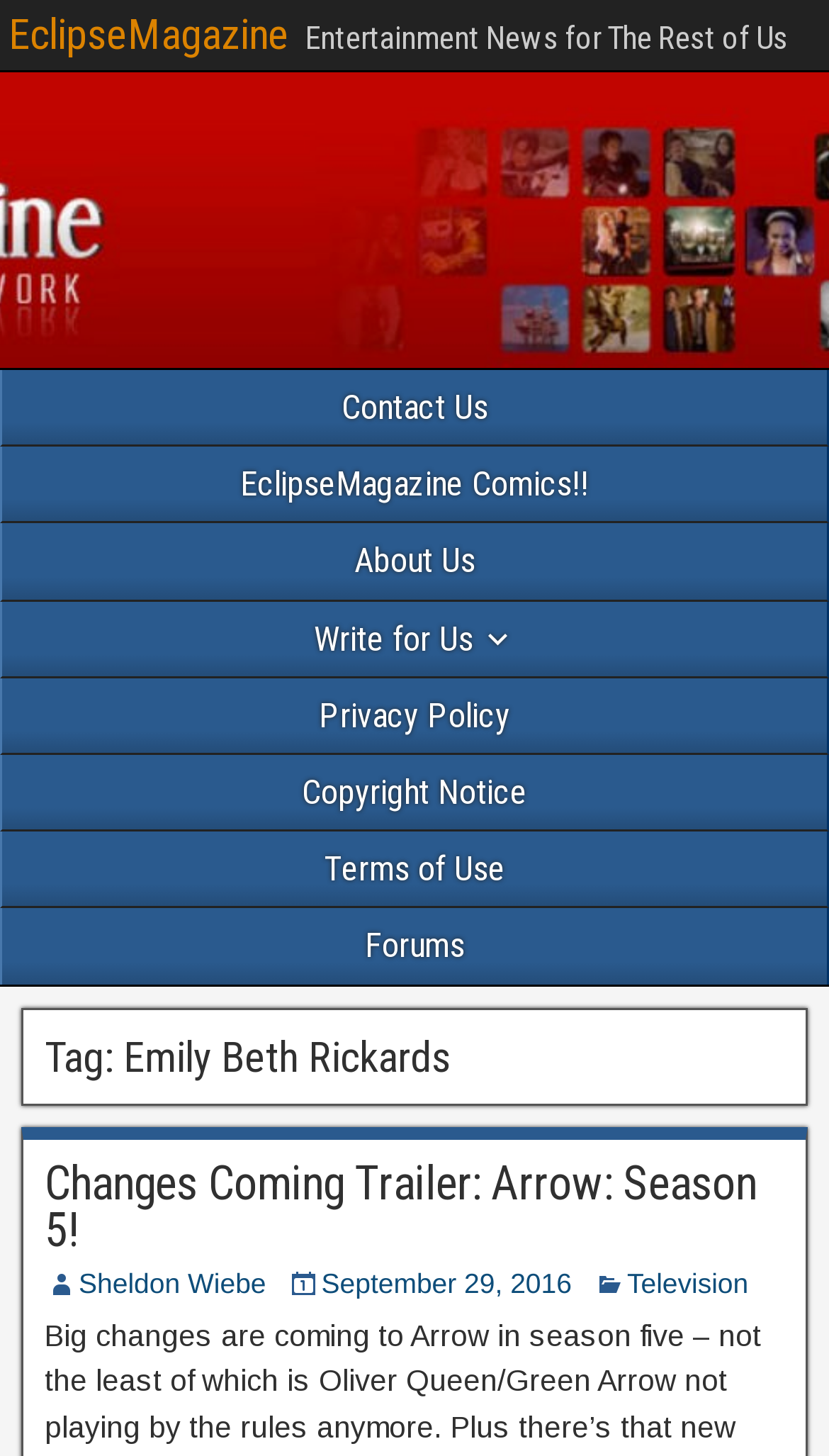Find and specify the bounding box coordinates that correspond to the clickable region for the instruction: "check the terms of use".

[0.003, 0.571, 0.997, 0.623]